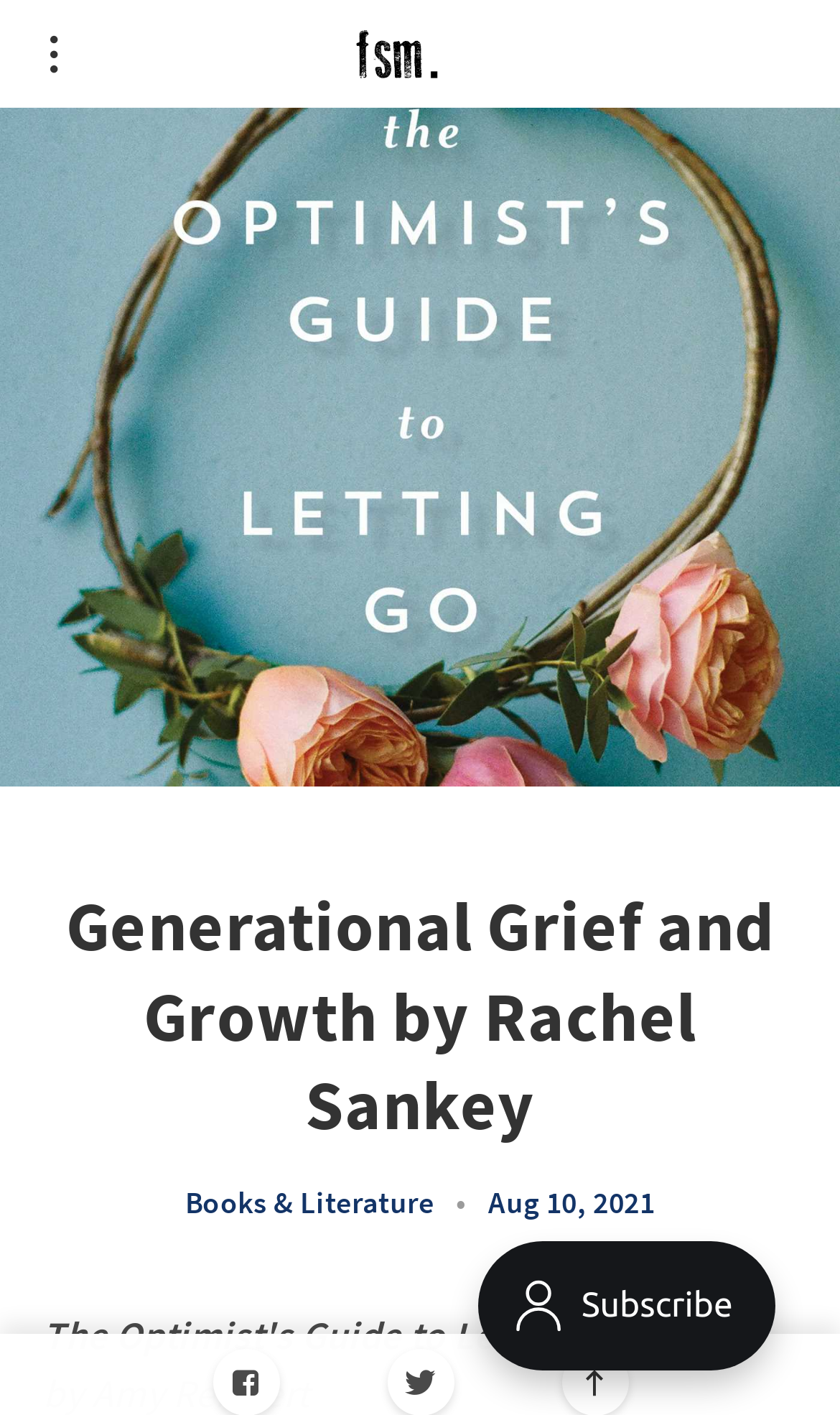Give an in-depth explanation of the webpage layout and content.

The webpage appears to be an article or blog post titled "Generational Grief and Growth by Rachel Sankey". At the top left corner, there is a button labeled "Open menu". Next to it, on the top center, is a link to "fsm. An independent journal for the arts." accompanied by an image with the same description.

Below the top section, the main content area begins with a large header that spans almost the entire width of the page. The header displays the title "Generational Grief and Growth by Rachel Sankey" in a prominent font. 

Underneath the header, there is a link to "Books & Literature" positioned on the left side, and a static text "Aug 10, 2021" on the right side, indicating the publication date of the article. 

The webpage seems to be discussing a novel, "The Optimist’s Guide to Letting Go" by Amy Reichert, which tells the story of three generations of women in midwestern Milwaukee, Wisconsin, and explores themes of past grief.